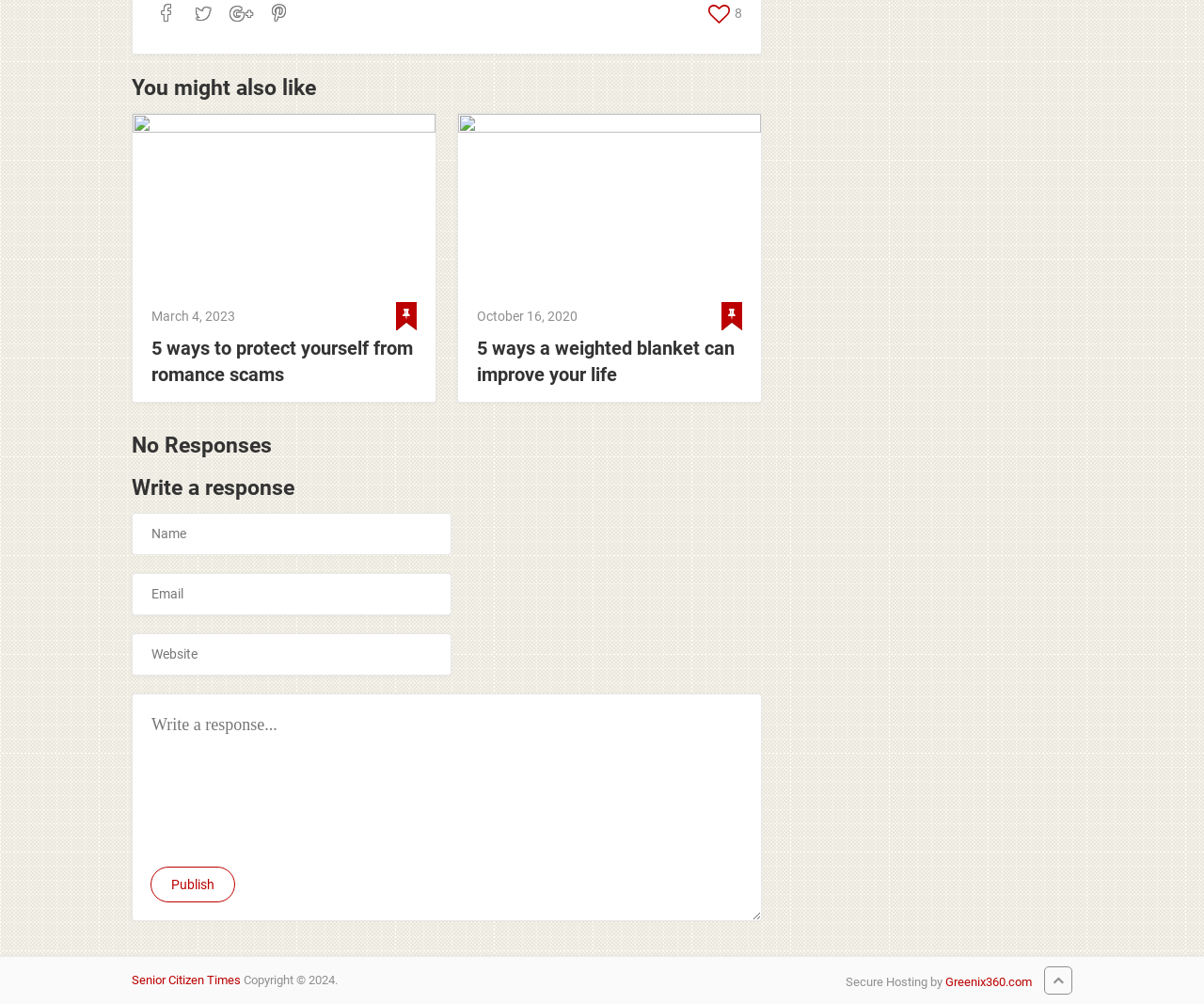Identify the bounding box coordinates of the region I need to click to complete this instruction: "Click on the 'Senior Citizen Times' link".

[0.109, 0.969, 0.2, 0.983]